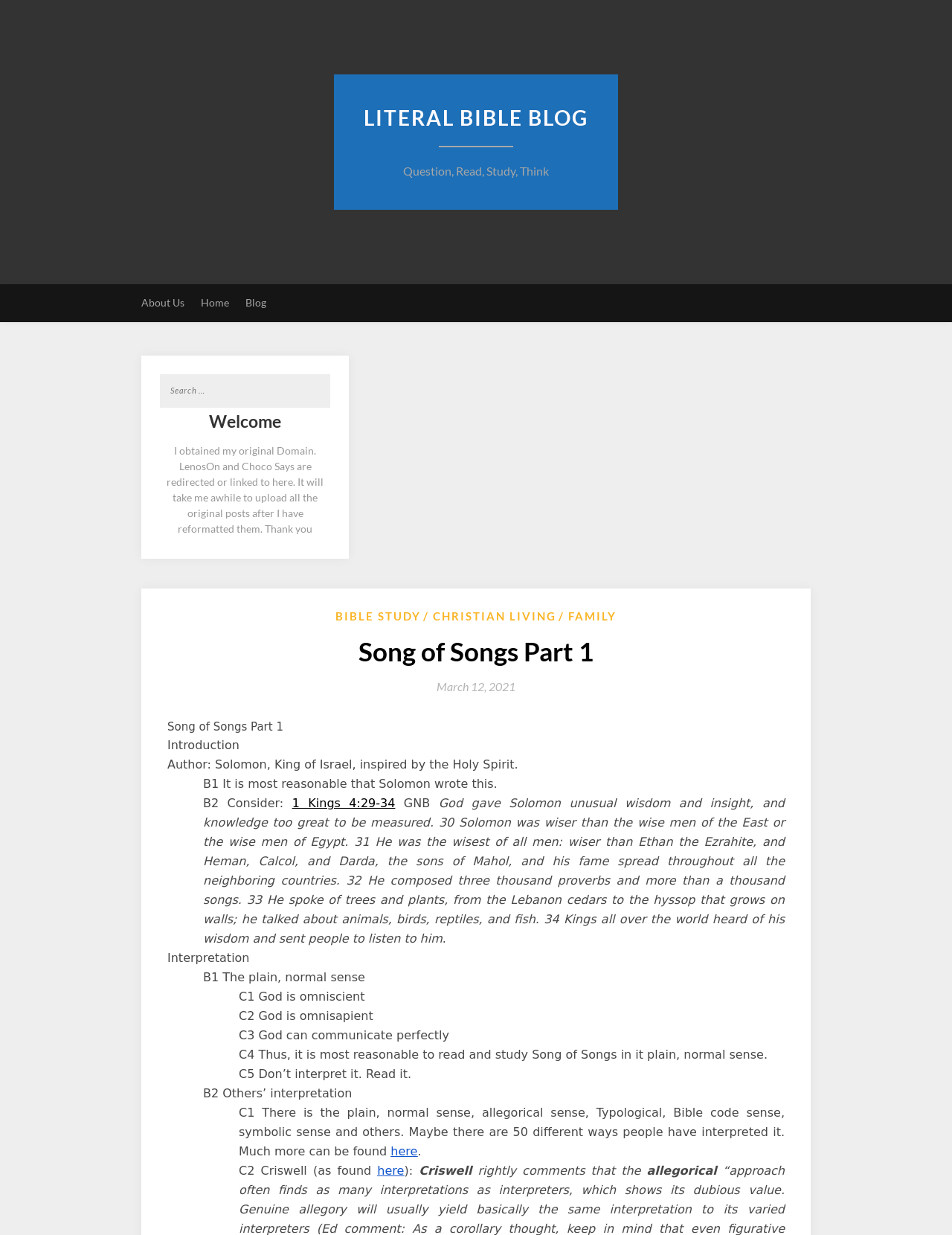Please identify the bounding box coordinates of the element I should click to complete this instruction: 'Learn more about Bible study'. The coordinates should be given as four float numbers between 0 and 1, like this: [left, top, right, bottom].

[0.352, 0.492, 0.442, 0.506]